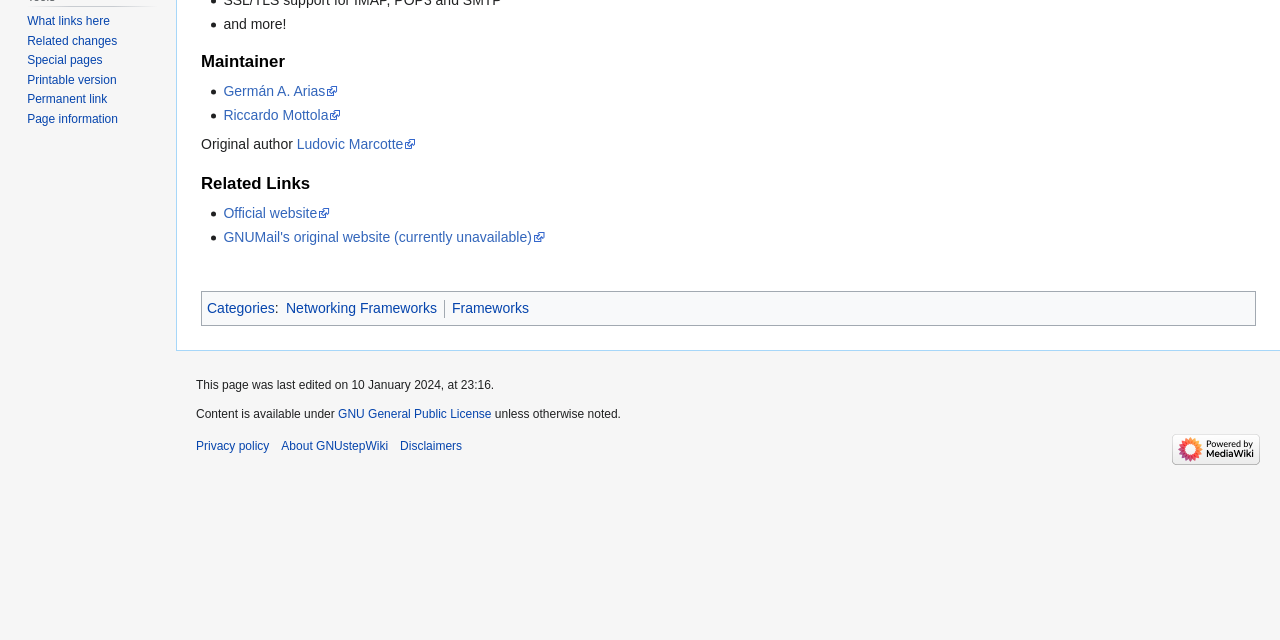Determine the bounding box coordinates for the HTML element mentioned in the following description: "Frameworks". The coordinates should be a list of four floats ranging from 0 to 1, represented as [left, top, right, bottom].

[0.353, 0.469, 0.413, 0.494]